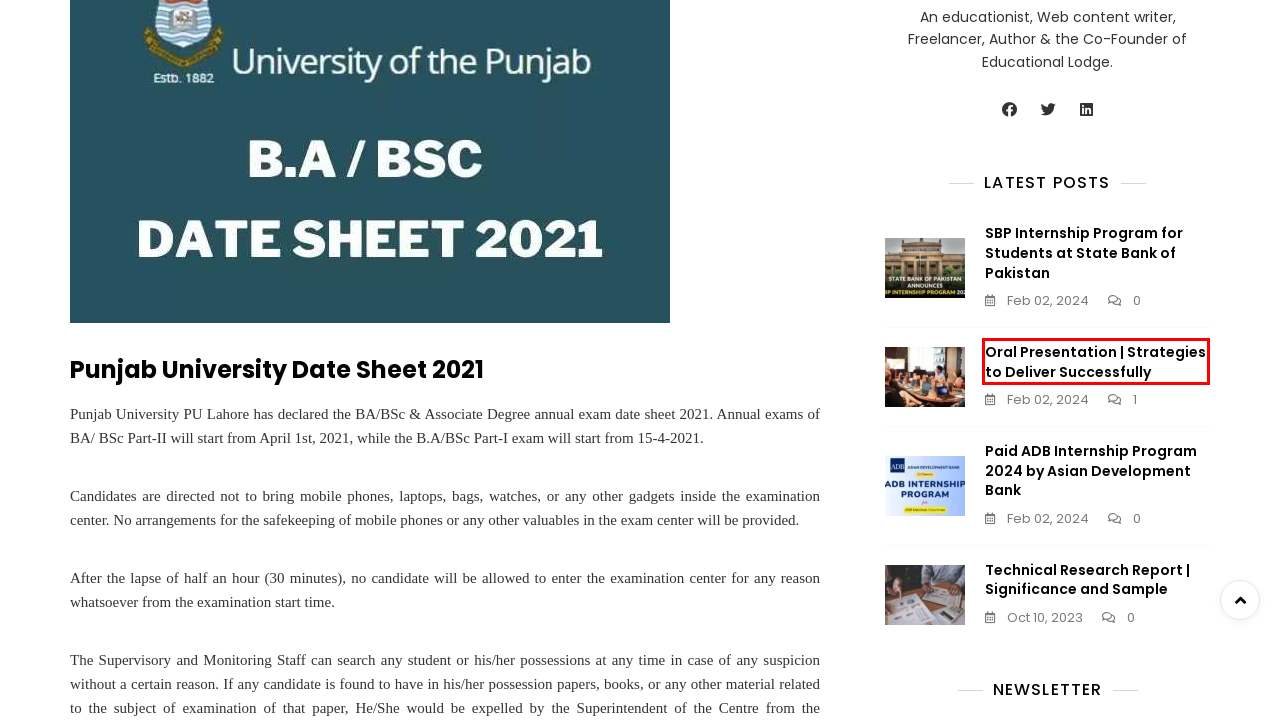Examine the screenshot of a webpage with a red bounding box around a specific UI element. Identify which webpage description best matches the new webpage that appears after clicking the element in the red bounding box. Here are the candidates:
A. Paid ADB Internship Program 2024 by Asian Development Bank
B. Admissions are Open for Digital Punjab Online Batch under NFTP
C. SBP Internship Program for Students at State Bank of Pakistan
D. EduNews Archives -
E. QUIZ Archives -
F. BLOG Archives -
G. Technical Research Report | Significance and Sample
H. Oral Presentation | Strategies to Deliver Successfully

H